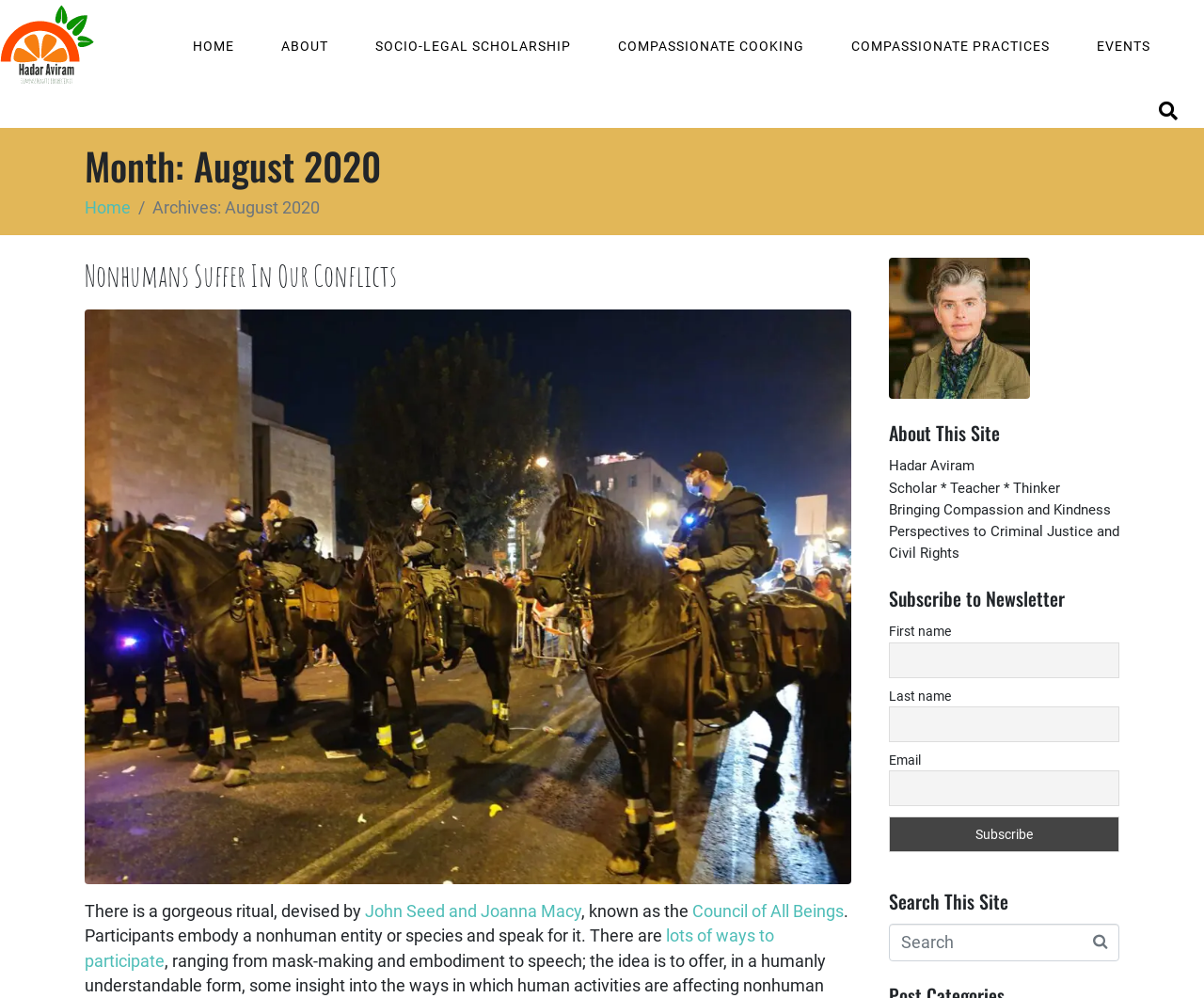Determine the bounding box coordinates of the UI element that matches the following description: "parent_node: First name name="nn"". The coordinates should be four float numbers between 0 and 1 in the format [left, top, right, bottom].

[0.738, 0.644, 0.93, 0.679]